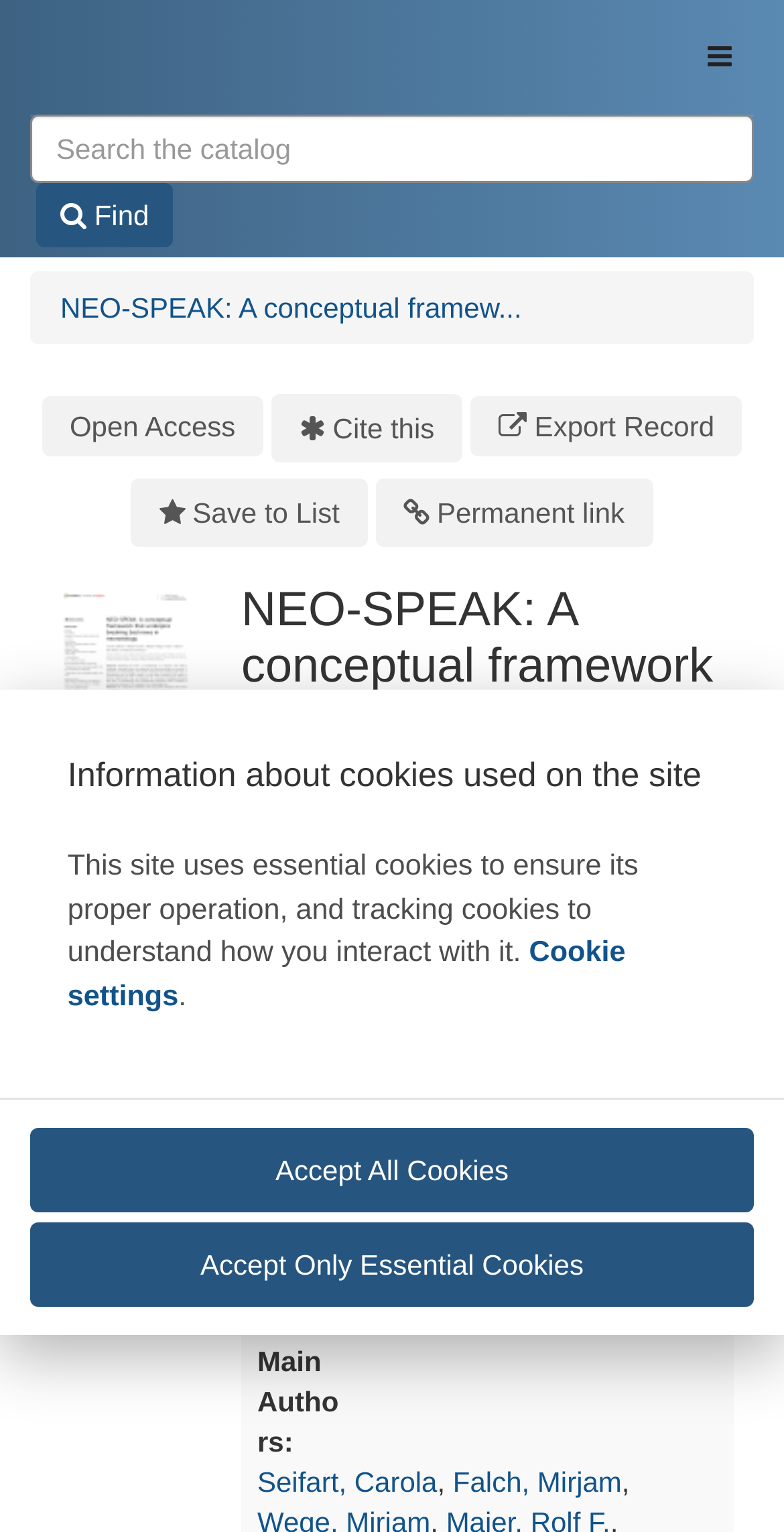What is the name of the conceptual framework?
Give a thorough and detailed response to the question.

The name of the conceptual framework can be found in the heading 'NEO-SPEAK: A conceptual framework that underpins breaking bad news in neonatology' and also in the link 'NEO-SPEAK: A conceptual framework that underpins breaking bad news in neonatology'.